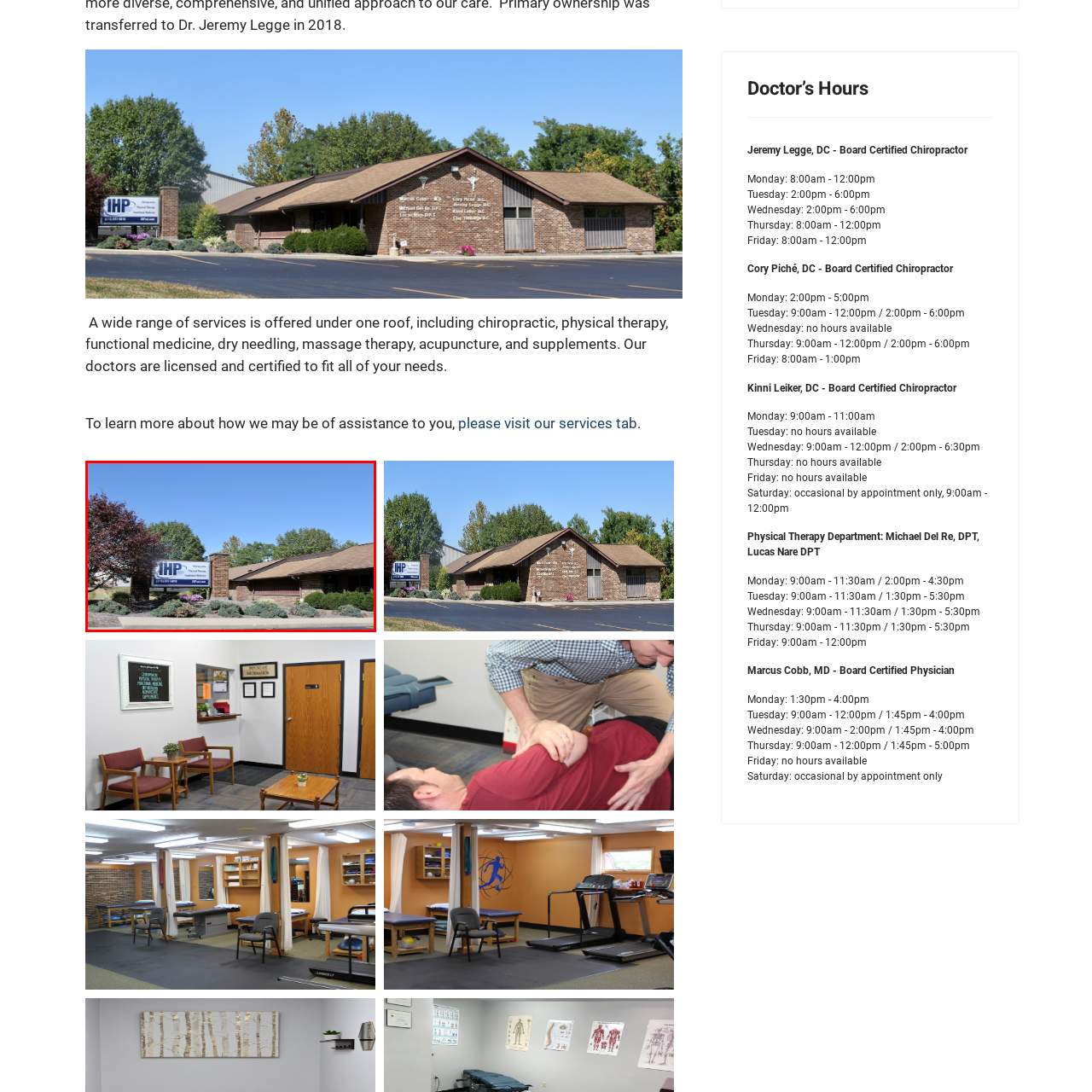What type of care is offered at the facility?
Observe the image inside the red bounding box carefully and formulate a detailed answer based on what you can infer from the visual content.

According to the caption, the facility offers a variety of services, including chiropractic care, physical therapy, and more, catering to diverse health needs, indicating that chiropractic care is one of the types of care offered.